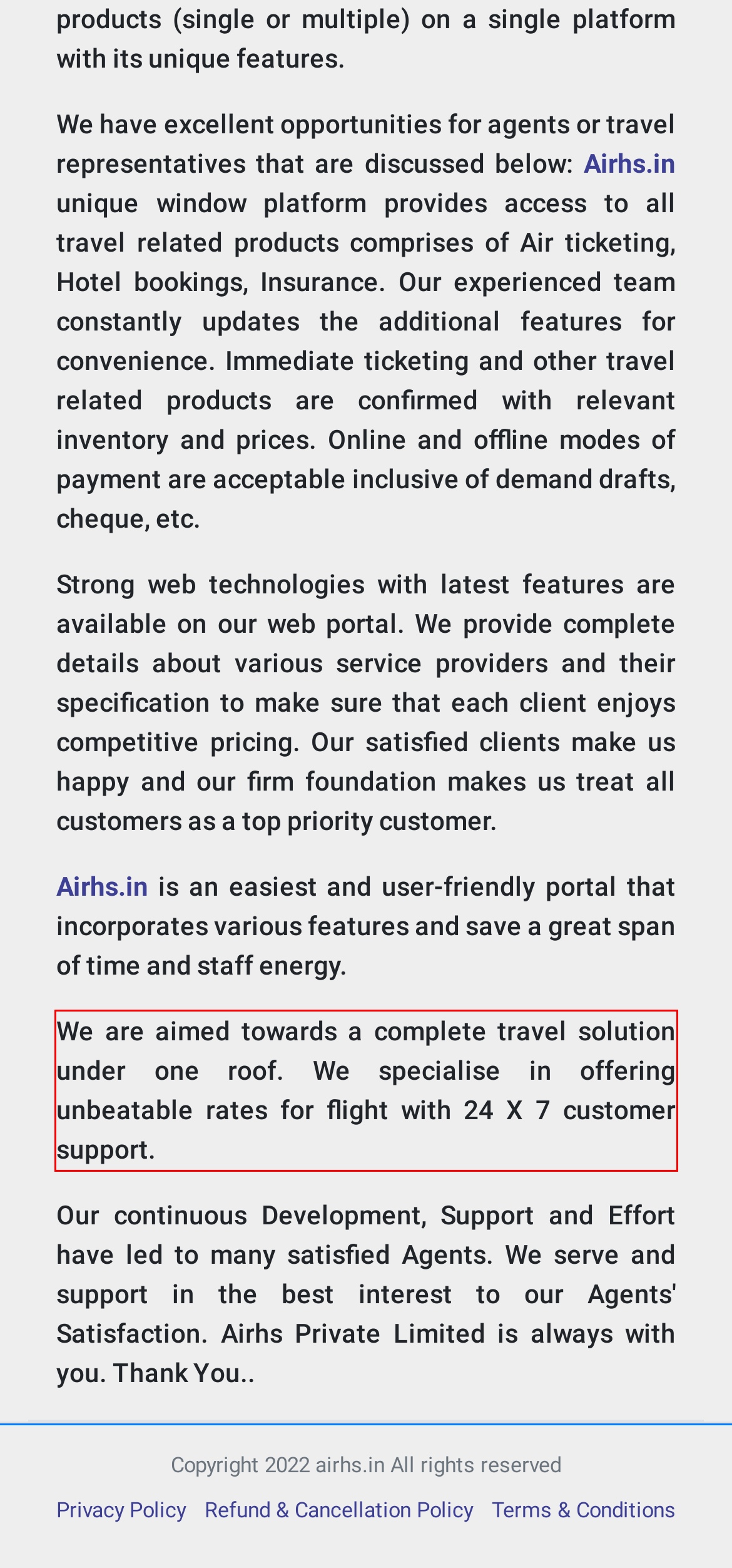From the screenshot of the webpage, locate the red bounding box and extract the text contained within that area.

We are aimed towards a complete travel solution under one roof. We specialise in offering unbeatable rates for flight with 24 X 7 customer support.